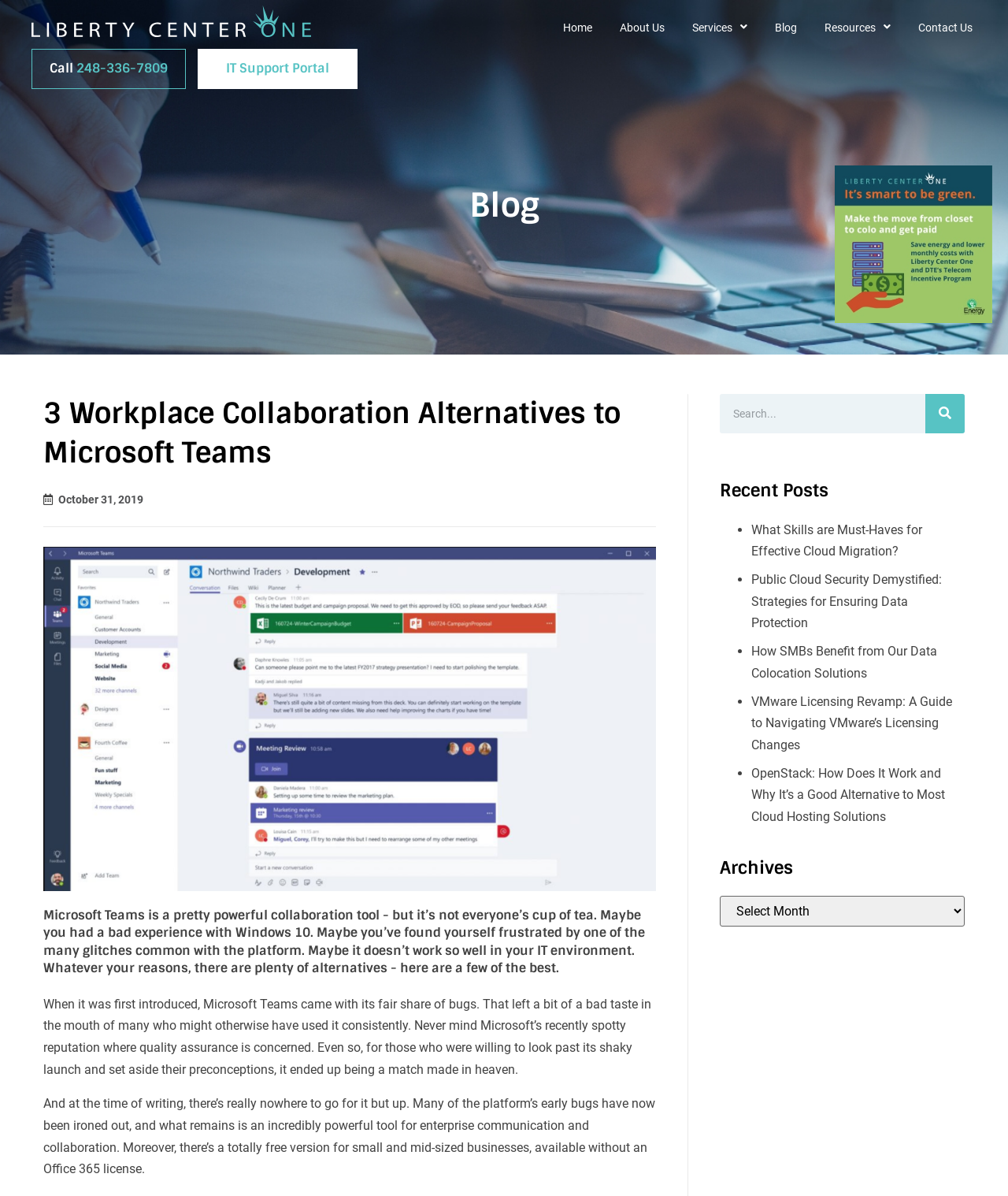Please identify the bounding box coordinates of the clickable area that will allow you to execute the instruction: "Read the 'Blog' section".

[0.133, 0.153, 0.867, 0.191]